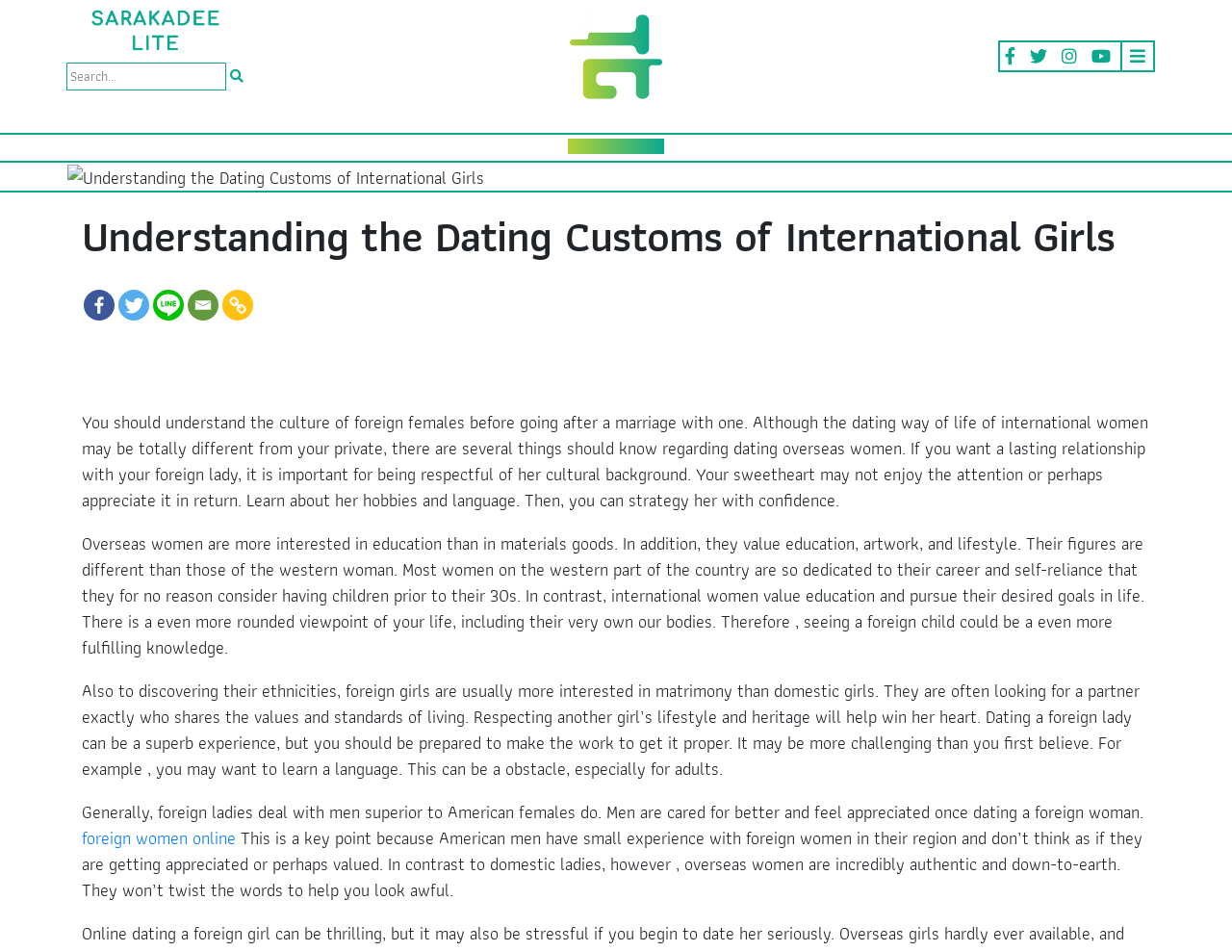Please analyze the image and provide a thorough answer to the question:
What is the attitude of foreign women towards men?

According to the webpage, foreign women generally treat men better and make them feel appreciated and valued, unlike American women who may not show the same level of appreciation.